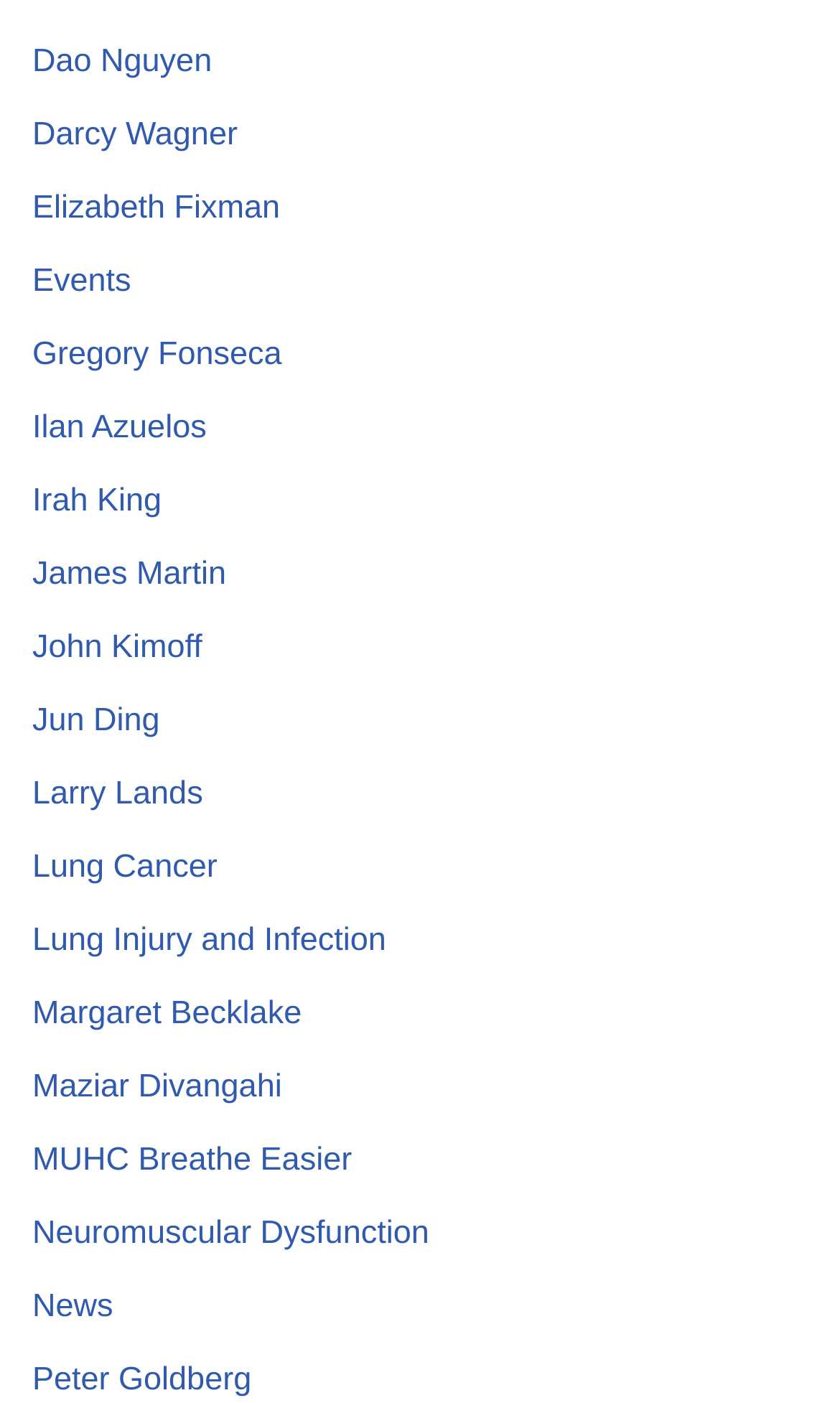Please find the bounding box coordinates of the element that needs to be clicked to perform the following instruction: "Explore MUHC Breathe Easier". The bounding box coordinates should be four float numbers between 0 and 1, represented as [left, top, right, bottom].

[0.038, 0.814, 0.419, 0.84]